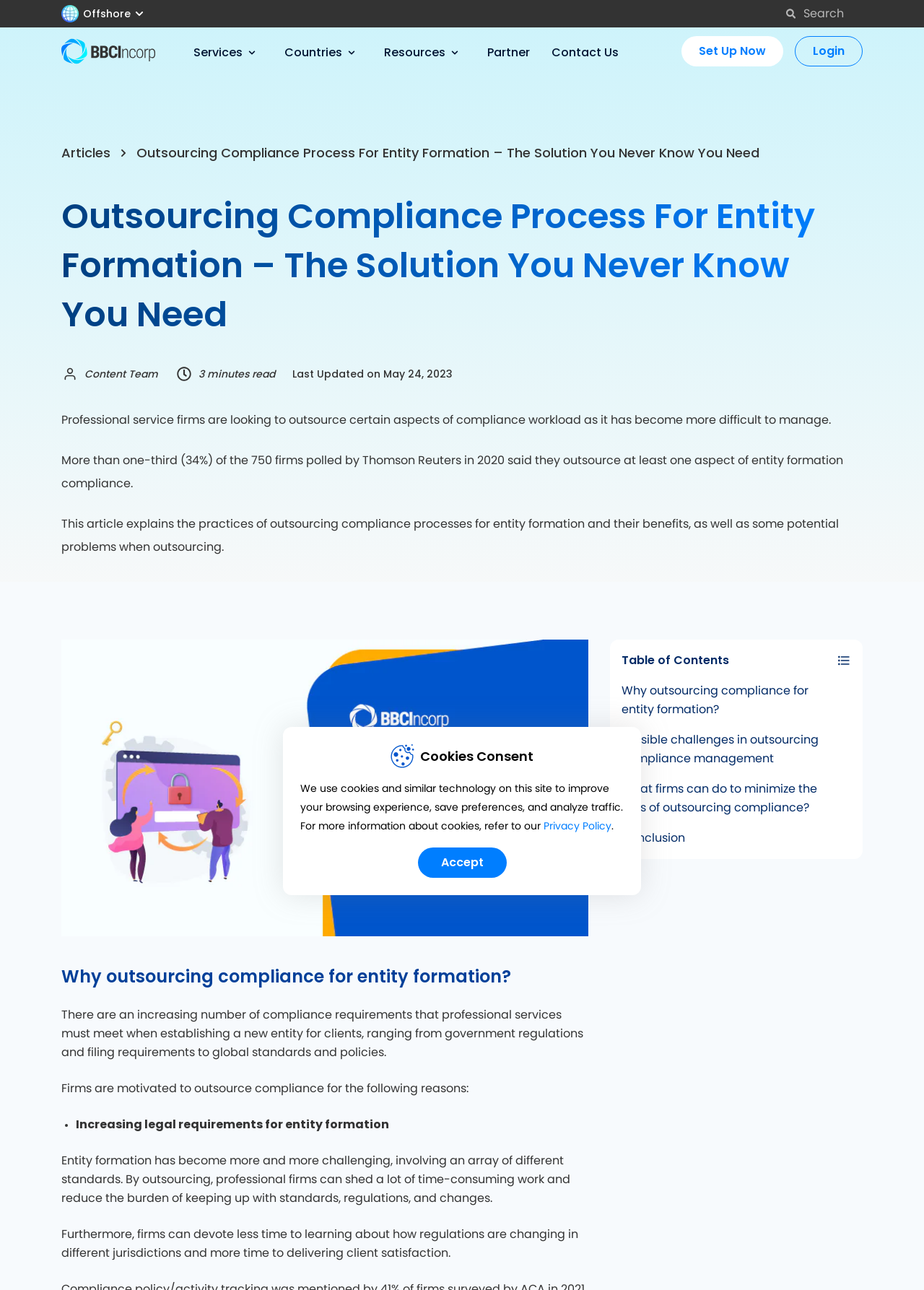Specify the bounding box coordinates of the area that needs to be clicked to achieve the following instruction: "Click the 'Offshore' button".

[0.066, 0.0, 0.168, 0.021]